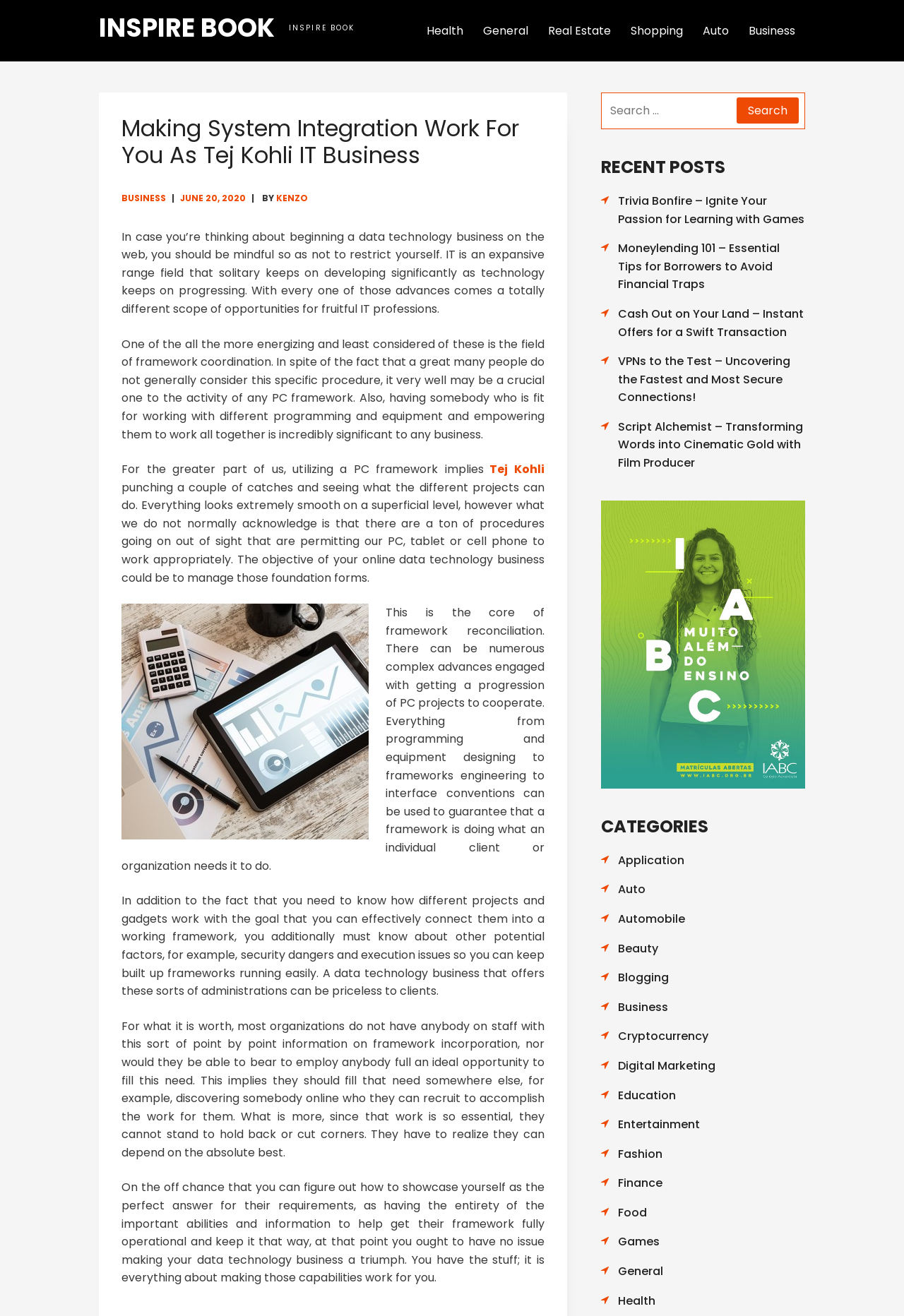Determine the bounding box coordinates of the region to click in order to accomplish the following instruction: "Search for something". Provide the coordinates as four float numbers between 0 and 1, specifically [left, top, right, bottom].

[0.665, 0.07, 0.891, 0.098]